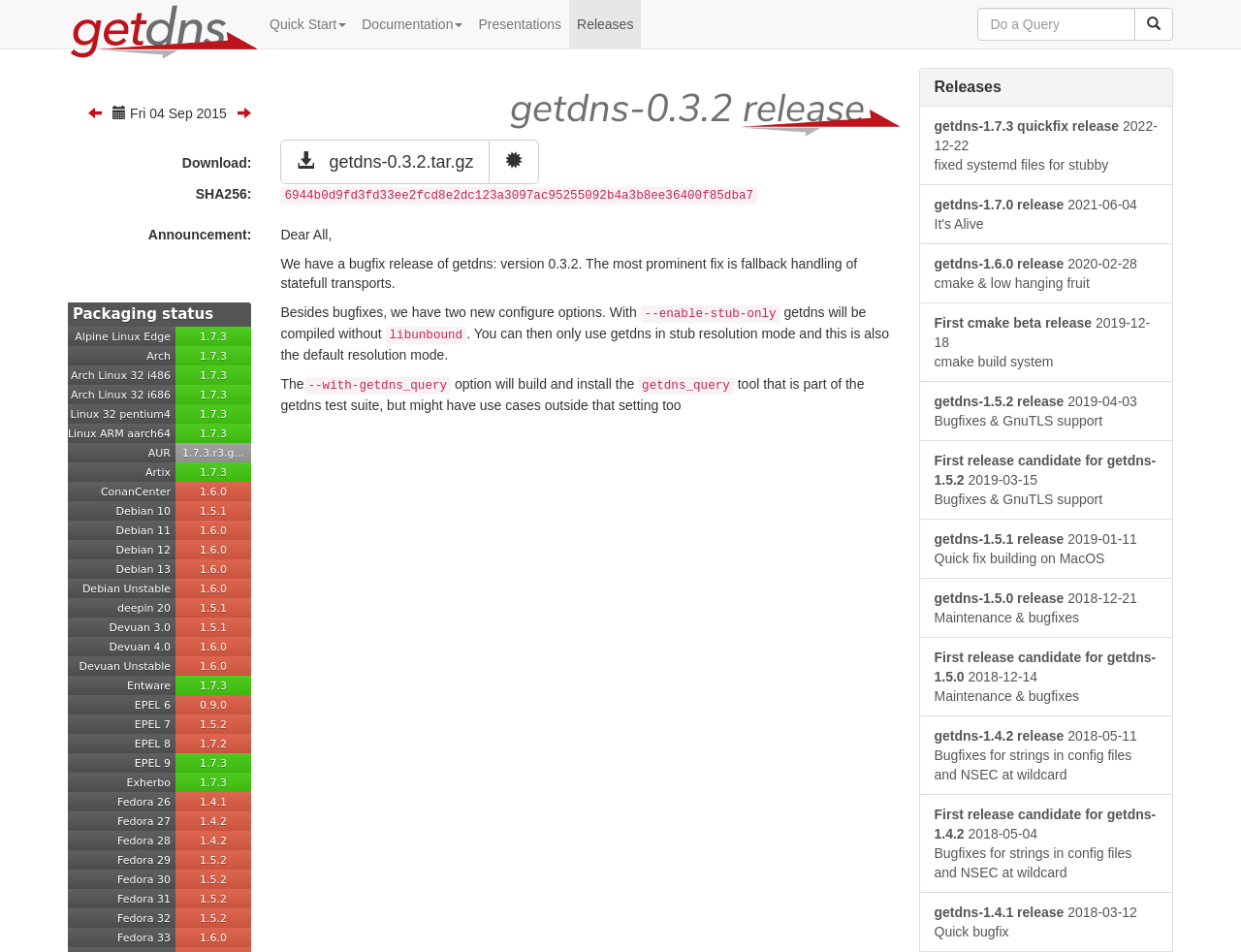Can you find the bounding box coordinates of the area I should click to execute the following instruction: "Click the 'Quick Start' link"?

[0.211, 0.0, 0.285, 0.051]